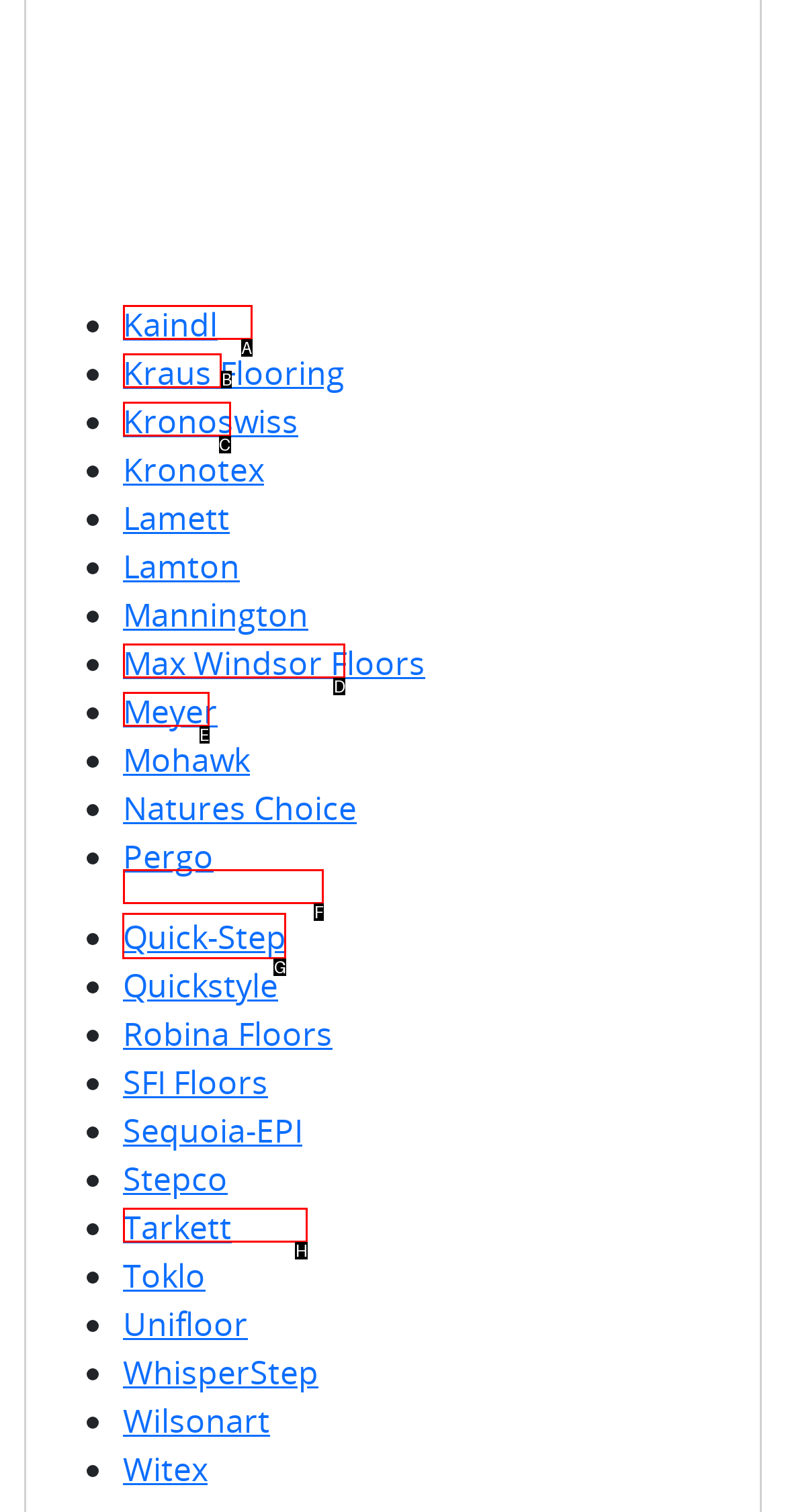Select the letter of the UI element you need to click to complete this task: explore Quick-Step.

G